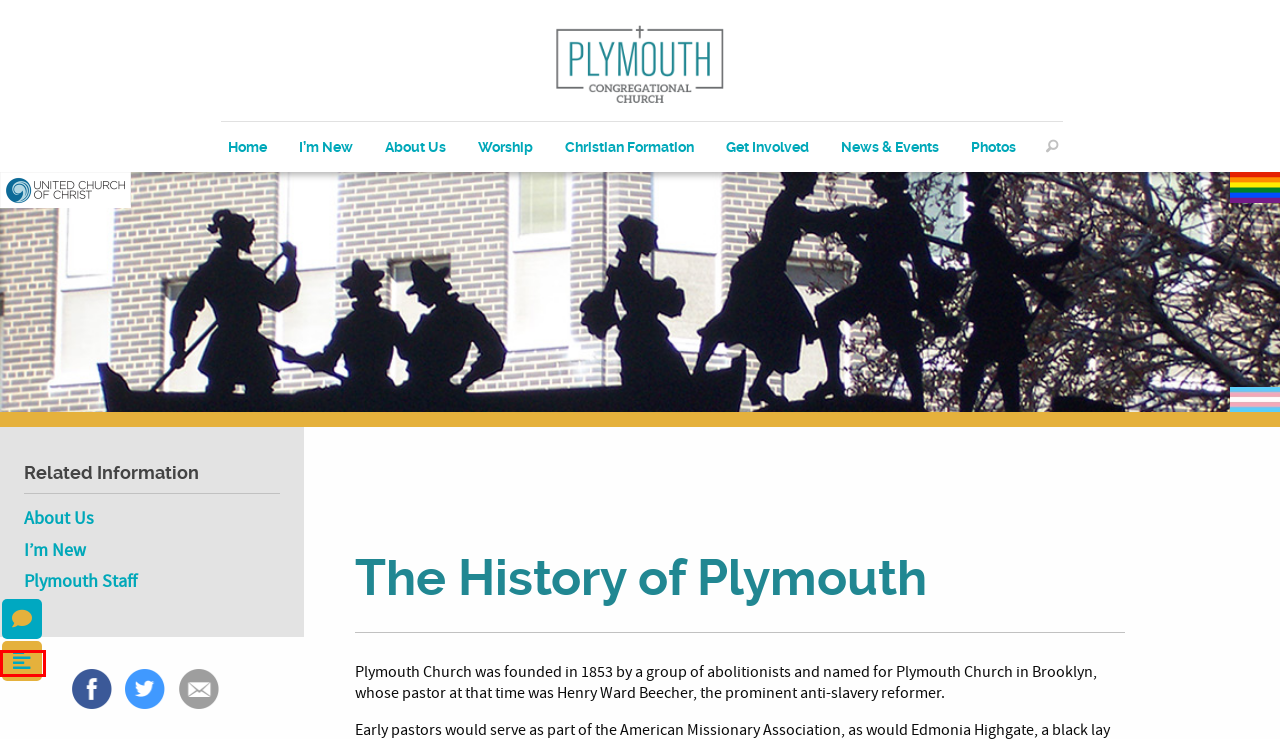You have a screenshot showing a webpage with a red bounding box around a UI element. Choose the webpage description that best matches the new page after clicking the highlighted element. Here are the options:
A. News & Events - Plymouth Congregational Church
B. Children Playlists - Plymouth Congregational Church
C. Plymouth Staff - Plymouth Congregational Church
D. Get Involved at Plymouth - Plymouth Congregational Church
E. Plymouth Congregational Church Forum – Plymouth Congregational Church
F. Christian Formation - Plymouth Congregational Church
G. Photo Galleries - Plymouth Congregational Church
H. Worship - Plymouth Congregational Church

B